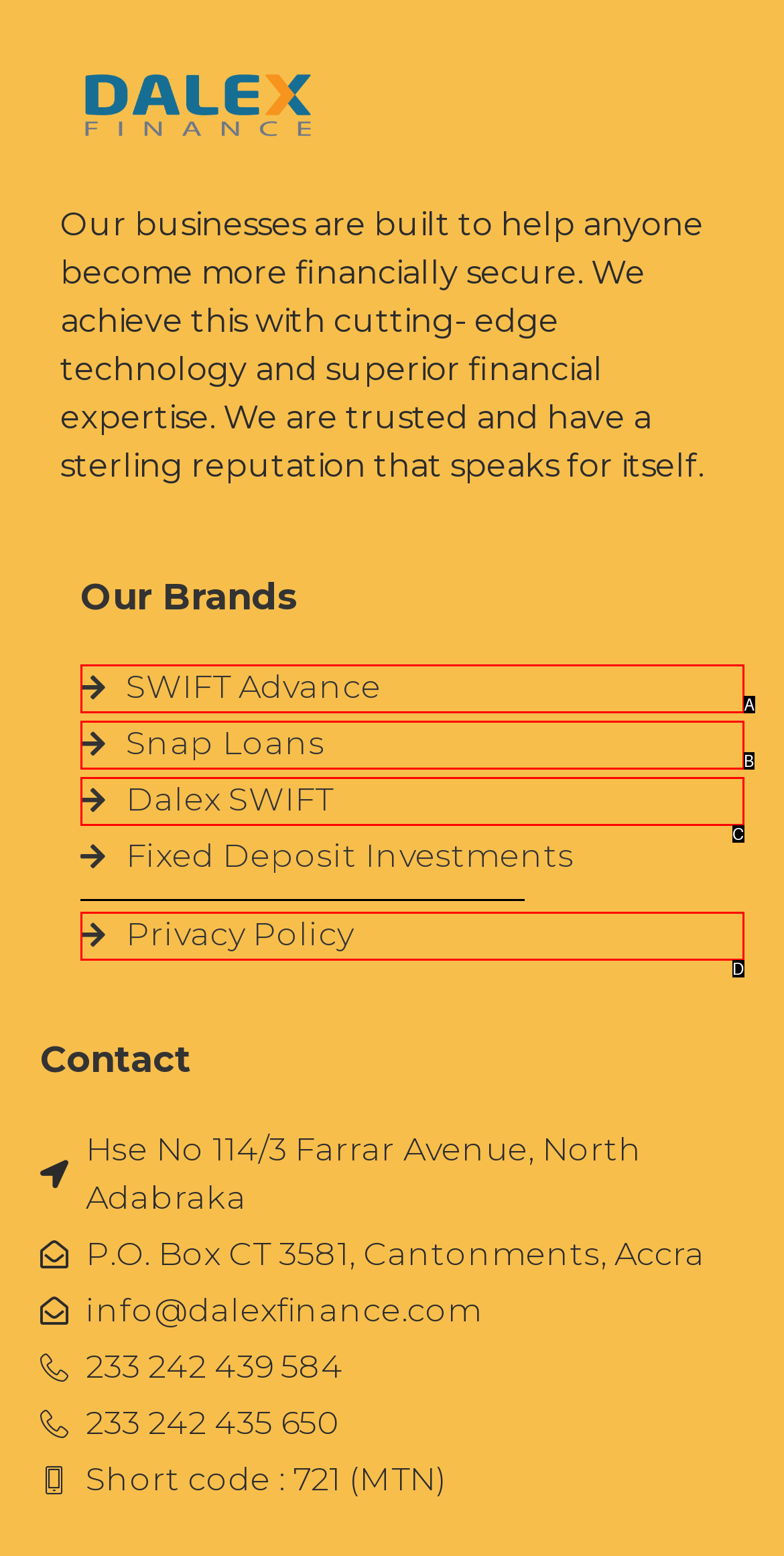Tell me which one HTML element best matches the description: parent_node: Comment name="email" placeholder="Email"
Answer with the option's letter from the given choices directly.

None